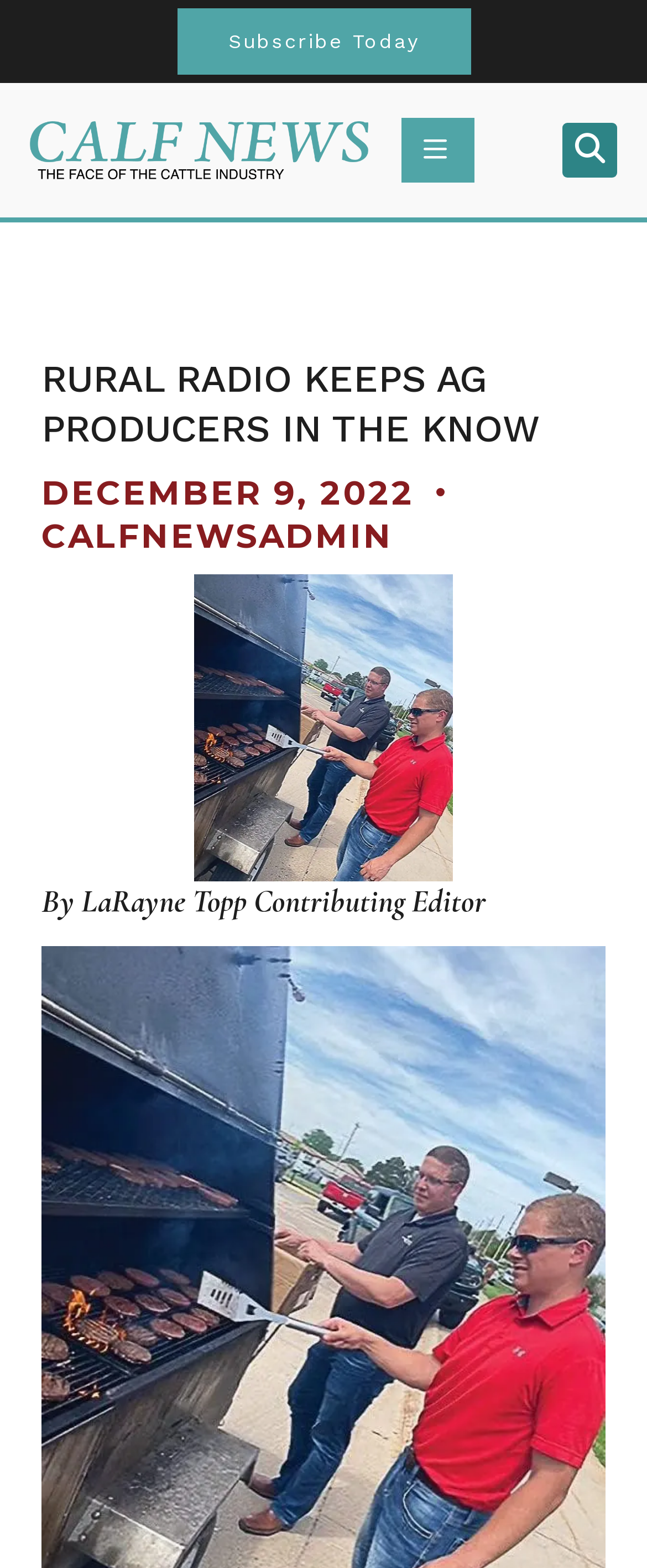Observe the image and answer the following question in detail: What type of producers is the website focused on?

The main heading 'RURAL RADIO KEEPS AG PRODUCERS IN THE KNOW' indicates that the website is focused on providing information to AG (Agricultural) producers, suggesting that the website is related to agriculture and farming.